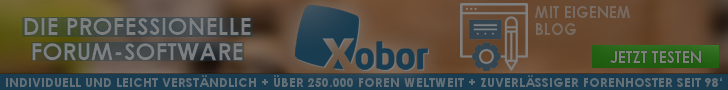Using the elements shown in the image, answer the question comprehensively: What feature does Xobor offer to its users?

According to the caption, Xobor offers its users the option to create their own blog, which reinforces its versatility for different community needs.